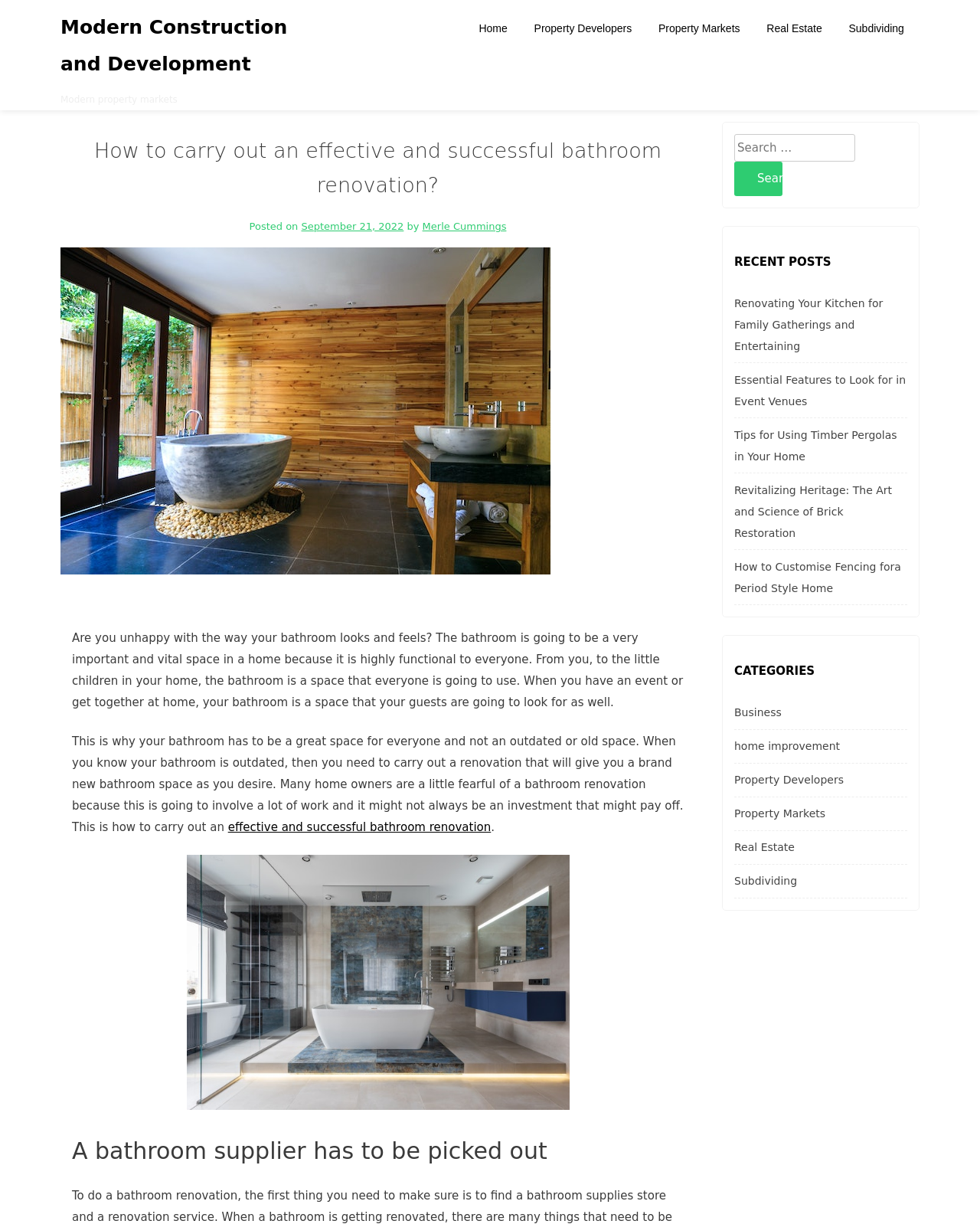Using the provided element description: "Property Developers", determine the bounding box coordinates of the corresponding UI element in the screenshot.

[0.749, 0.632, 0.861, 0.642]